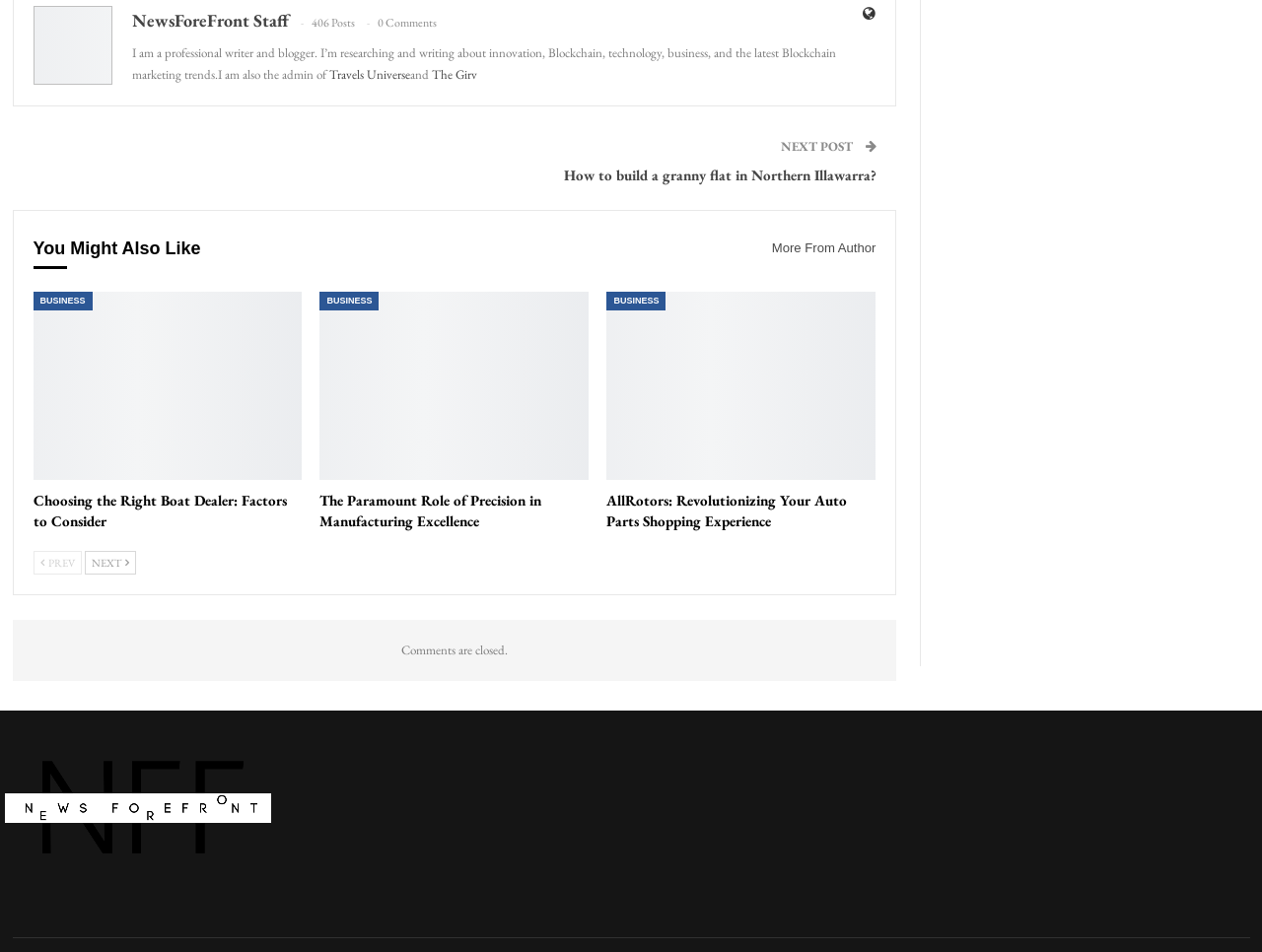Find the bounding box of the UI element described as follows: "More from author".

[0.598, 0.242, 0.694, 0.279]